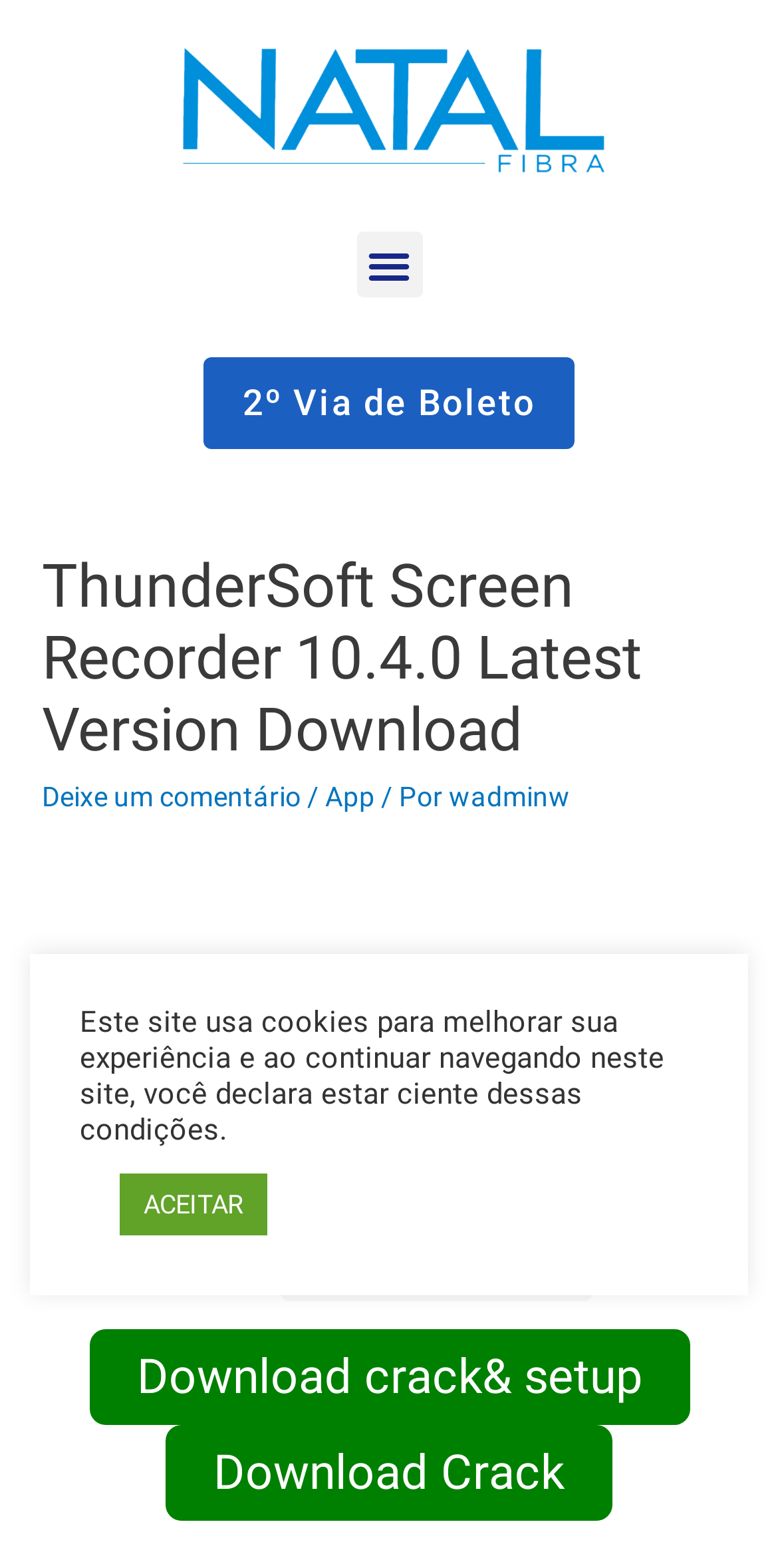Please identify the bounding box coordinates of the element I need to click to follow this instruction: "Toggle the menu".

[0.458, 0.148, 0.542, 0.19]